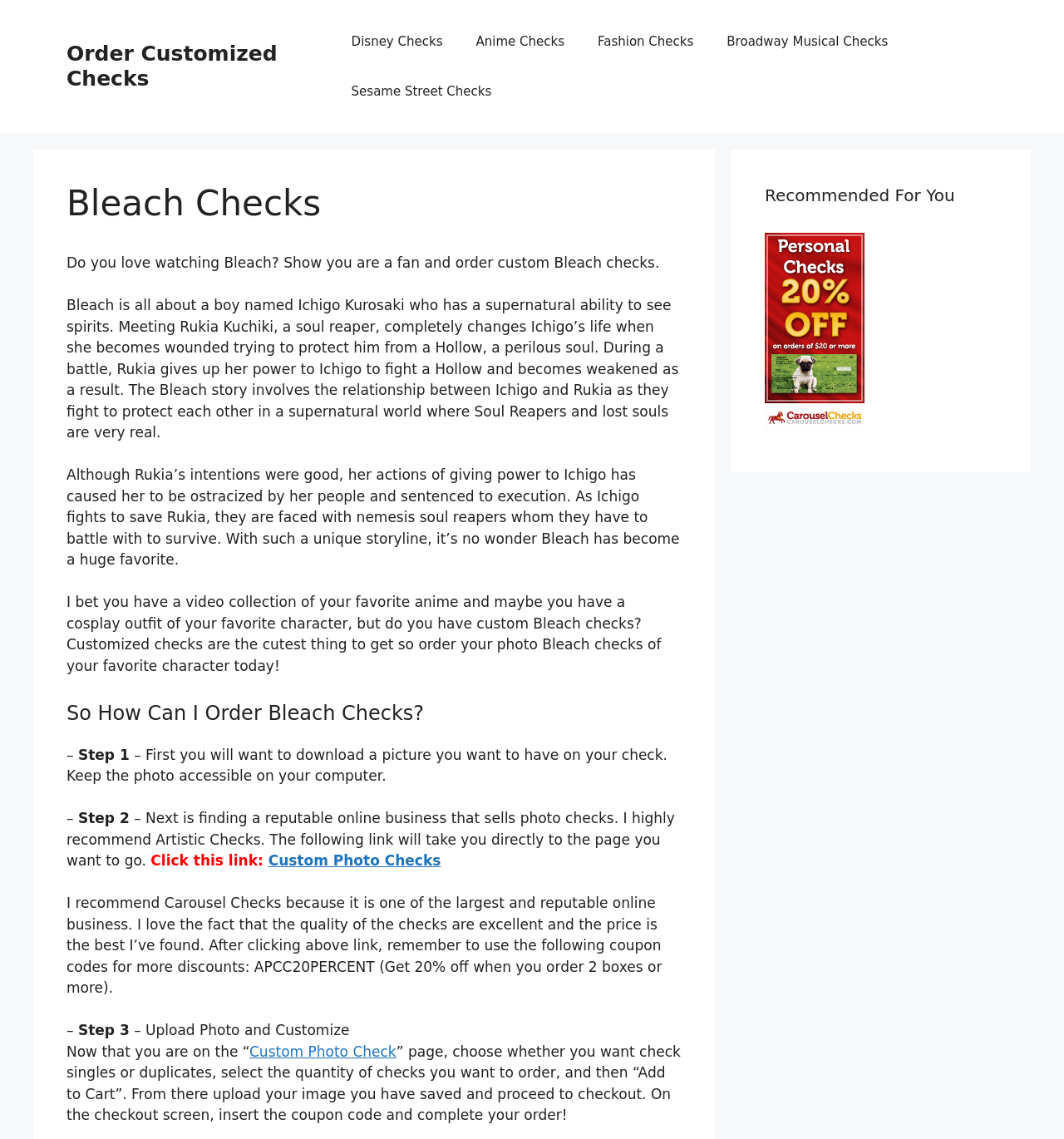Find the bounding box of the element with the following description: "Fashion Checks". The coordinates must be four float numbers between 0 and 1, formatted as [left, top, right, bottom].

[0.546, 0.015, 0.667, 0.058]